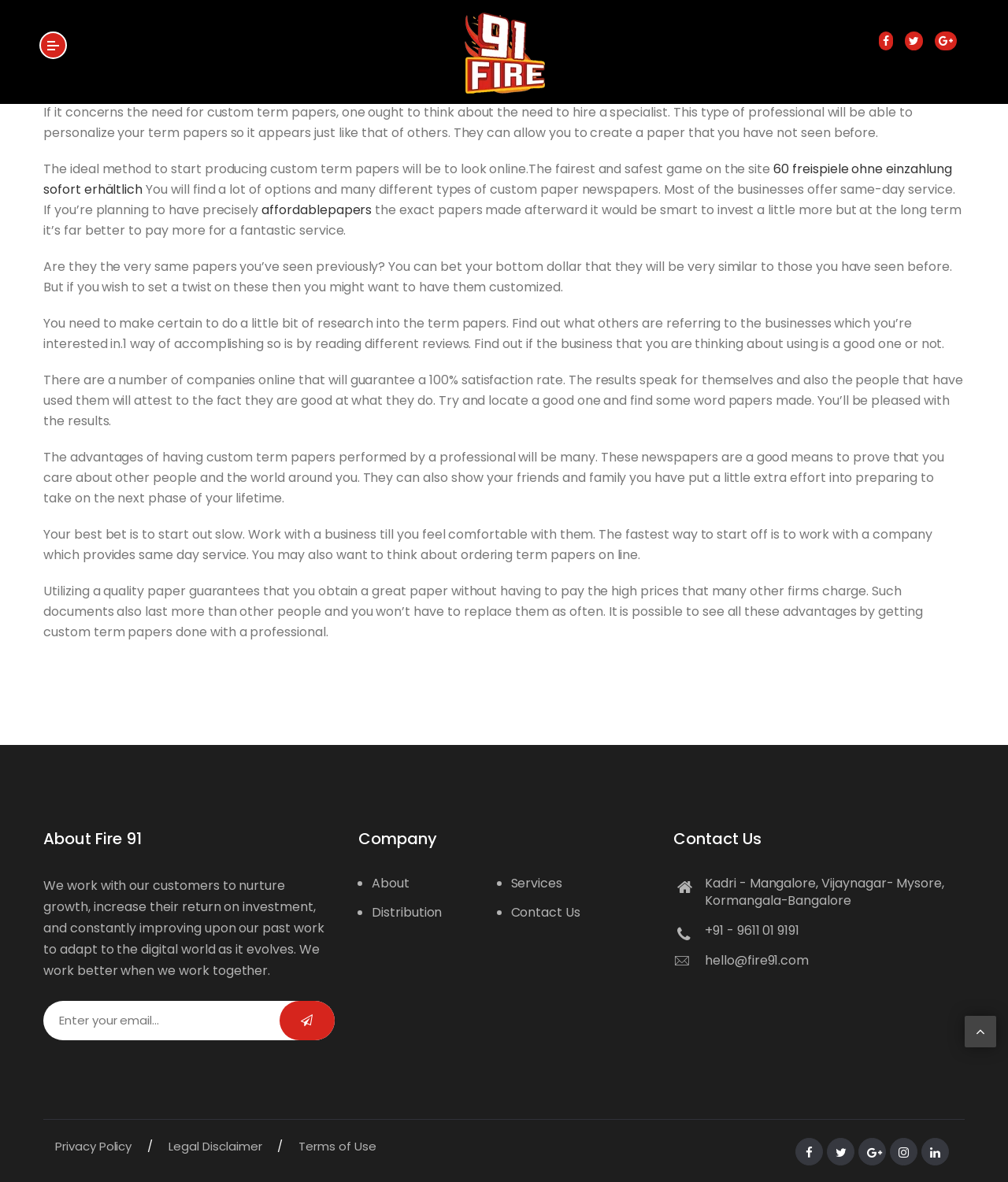Locate the bounding box coordinates of the element that should be clicked to fulfill the instruction: "Contact Fire 91".

[0.668, 0.697, 0.957, 0.74]